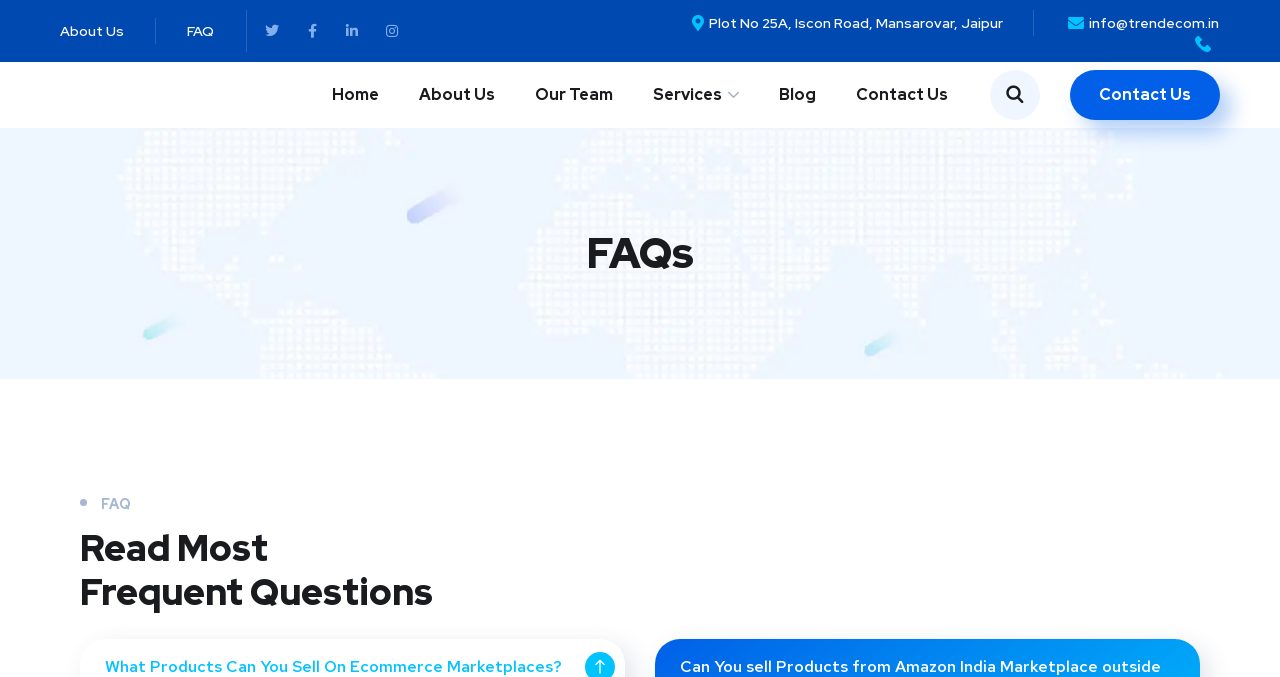Specify the bounding box coordinates (top-left x, top-left y, bottom-right x, bottom-right y) of the UI element in the screenshot that matches this description: Our Team

[0.418, 0.092, 0.479, 0.188]